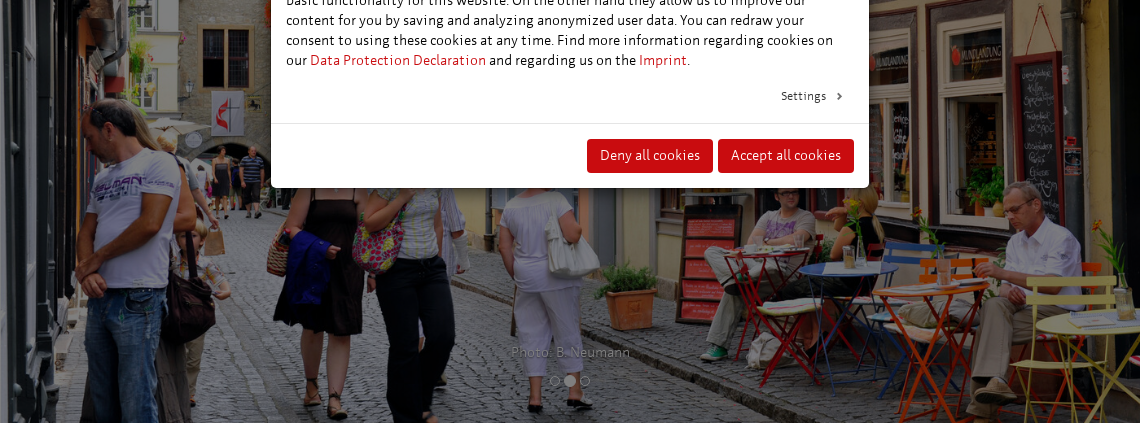What type of attire are people wearing?
Answer briefly with a single word or phrase based on the image.

Relaxed